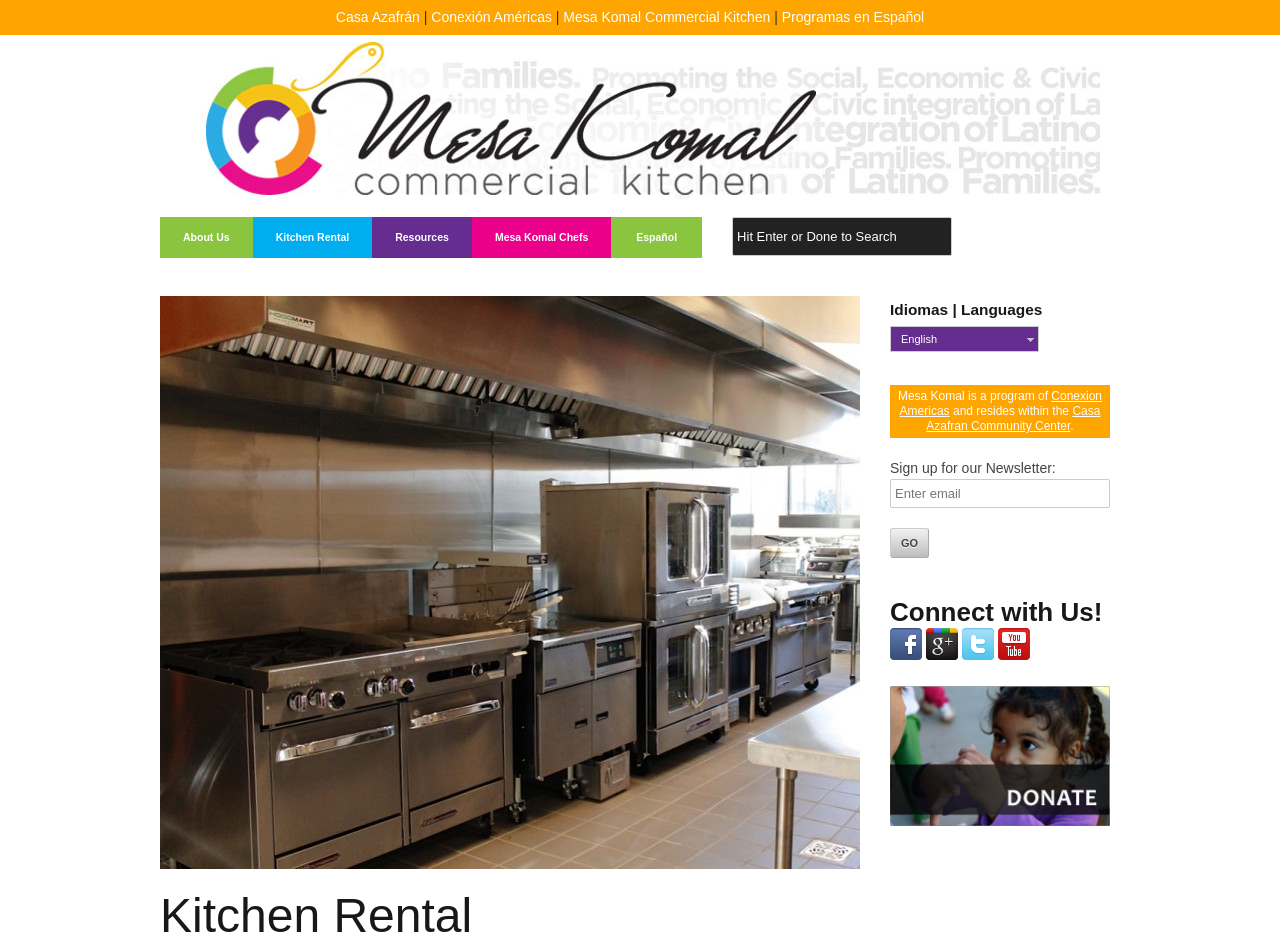Answer the following in one word or a short phrase: 
What social media platforms can users connect with Mesa Komal on?

Facebook, Google+, Twitter, YouTube